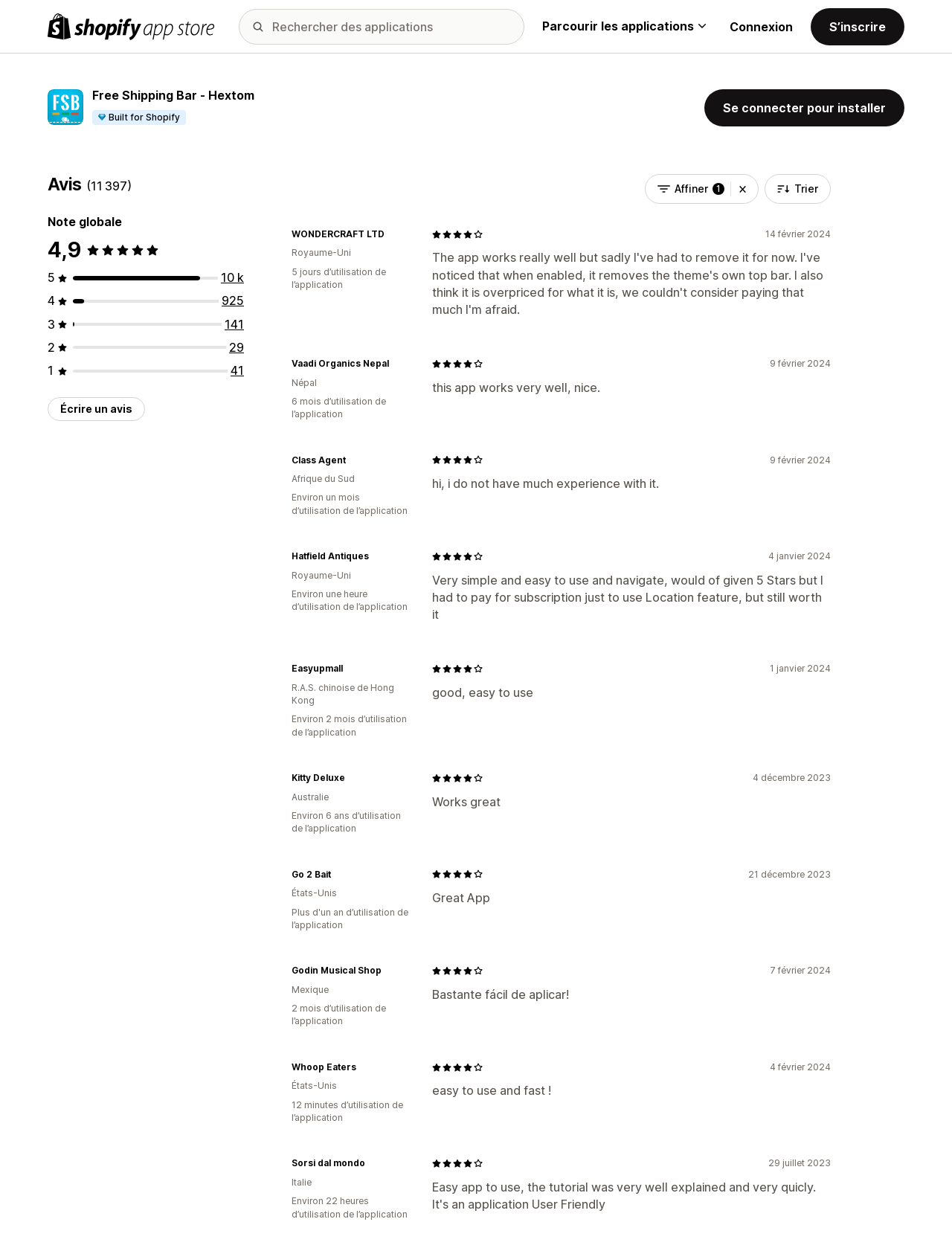What is the name of the developer of the Free Shipping Bar app?
Use the information from the image to give a detailed answer to the question.

I found the name of the developer by looking at the heading 'Free Shipping Bar ‑ Hextom', which is located at the top of the page. This heading indicates that the app is developed by Hextom.